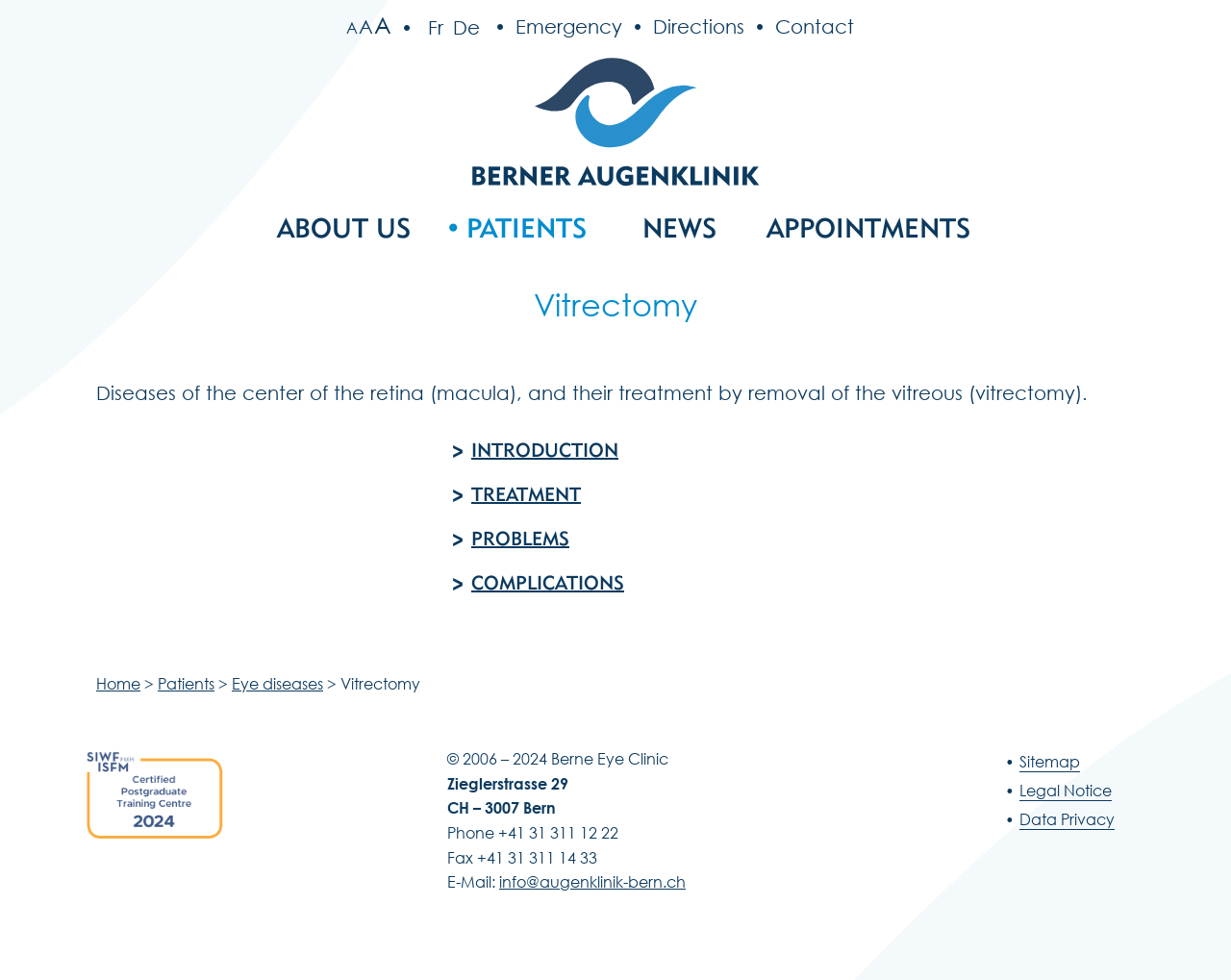Determine the coordinates of the bounding box that should be clicked to complete the instruction: "Contact Berne Eye Clinic". The coordinates should be represented by four float numbers between 0 and 1: [left, top, right, bottom].

[0.405, 0.89, 0.557, 0.91]